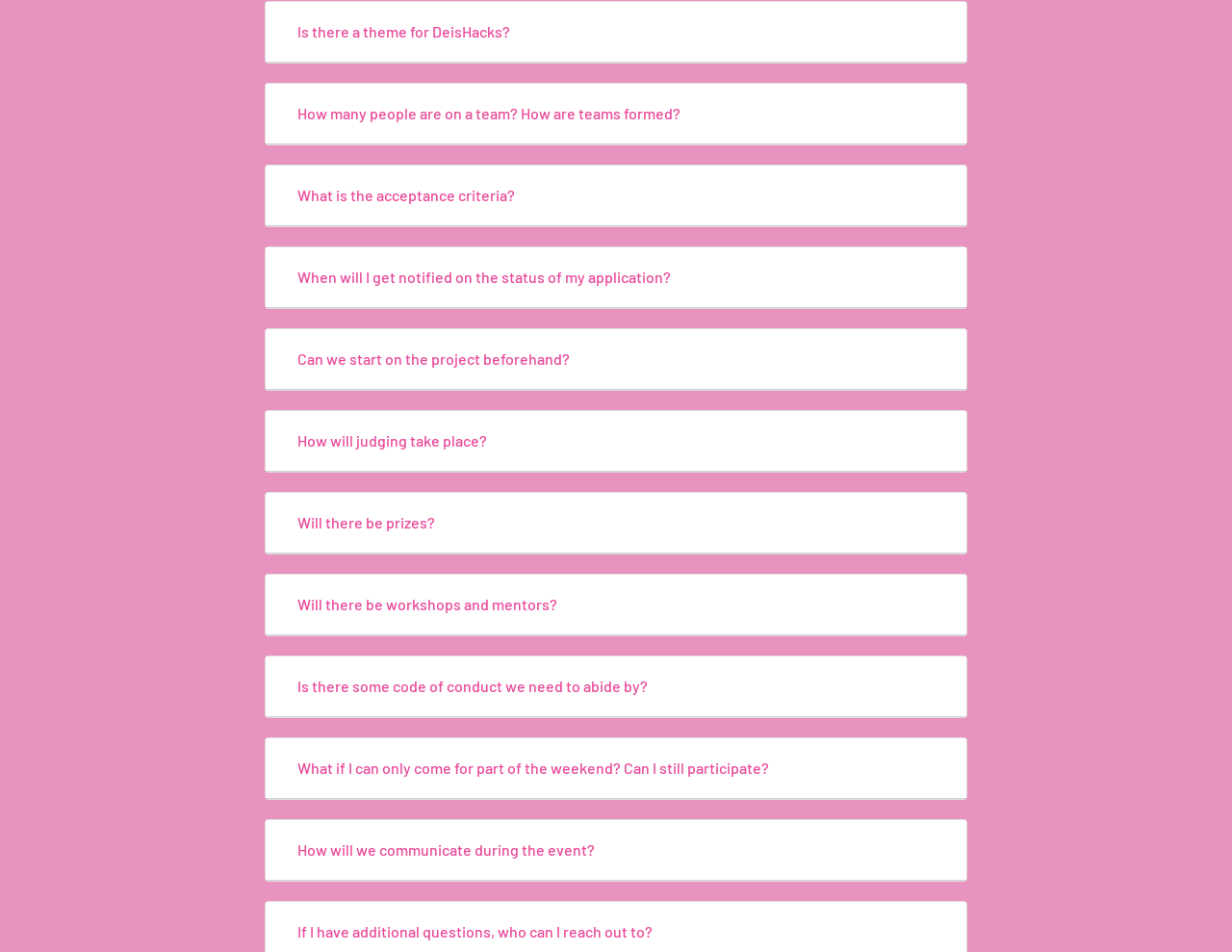What is the main topic of the webpage?
Provide a detailed and well-explained answer to the question.

The webpage appears to be a FAQ page for DeisHacks, a hackathon event, as it contains a list of questions and answers related to the event.